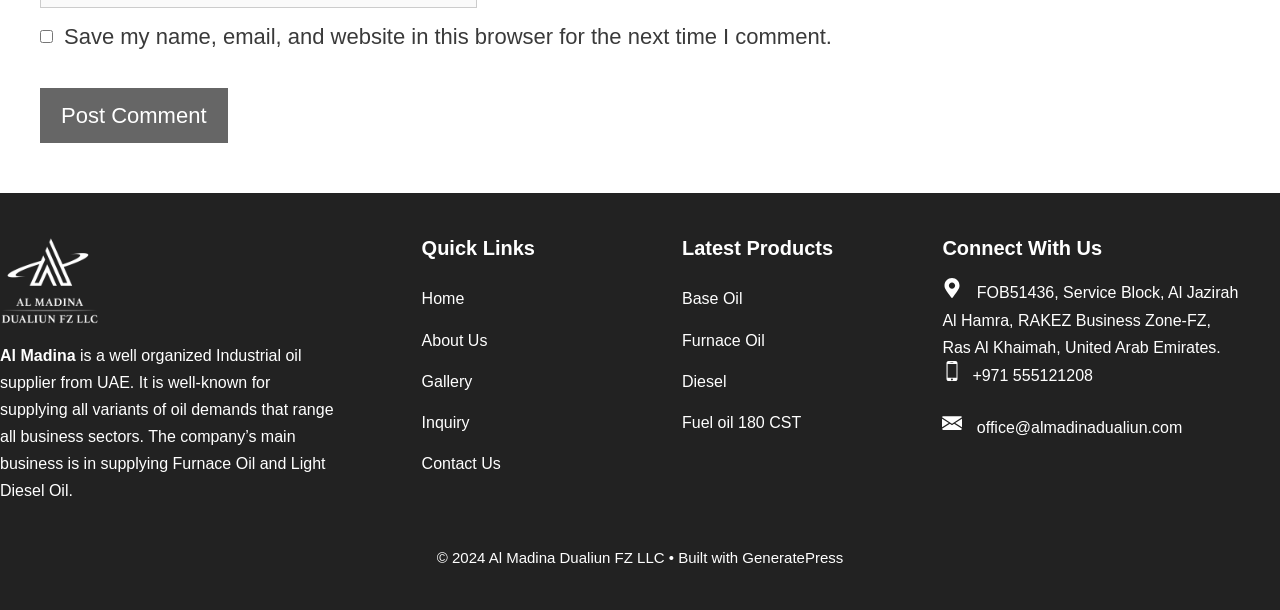Locate the UI element described as follows: "Base Oil". Return the bounding box coordinates as four float numbers between 0 and 1 in the order [left, top, right, bottom].

[0.533, 0.476, 0.58, 0.504]